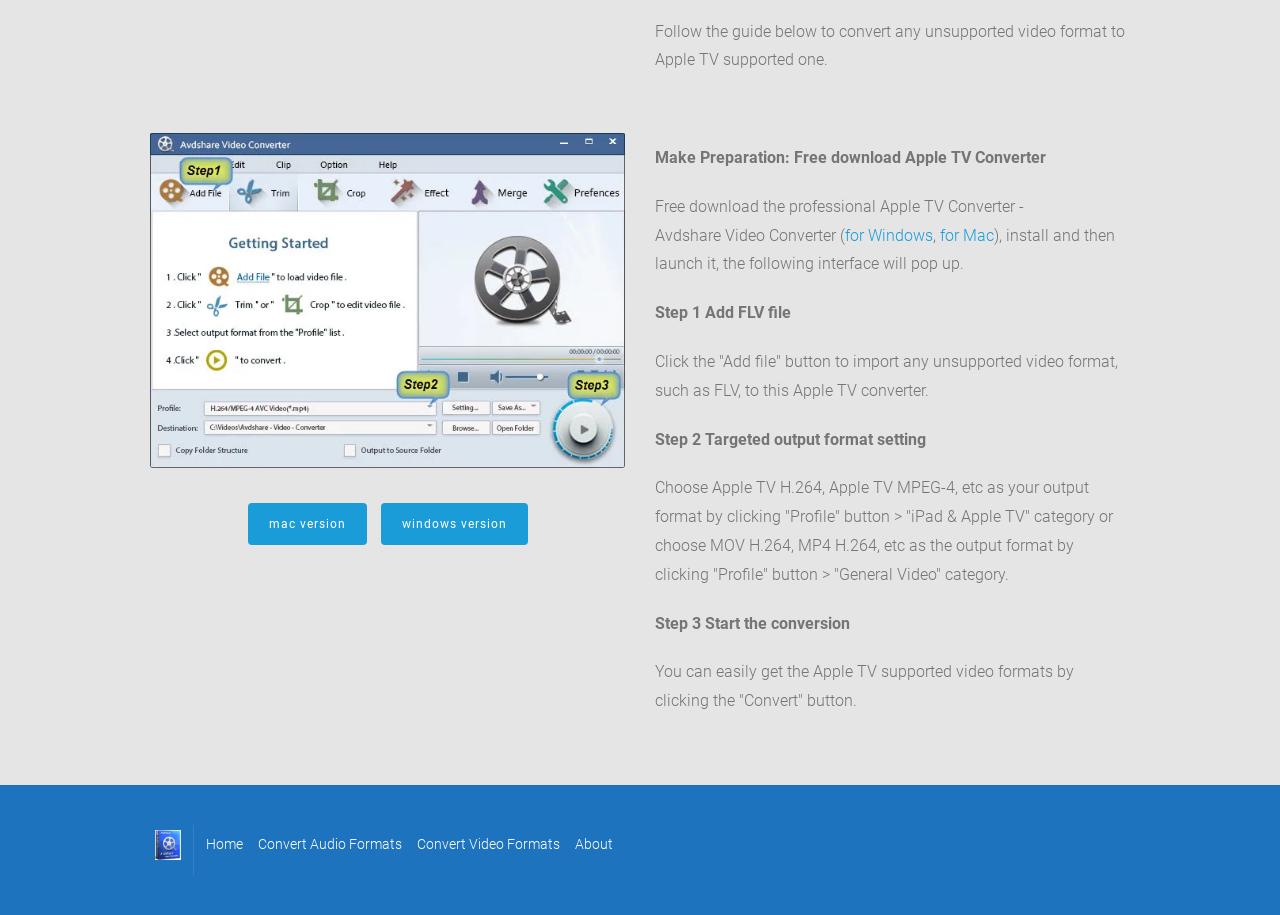What is the final step in the conversion process using the Avdshare Video Converter?
Please provide a single word or phrase answer based on the image.

Click the 'Convert' button